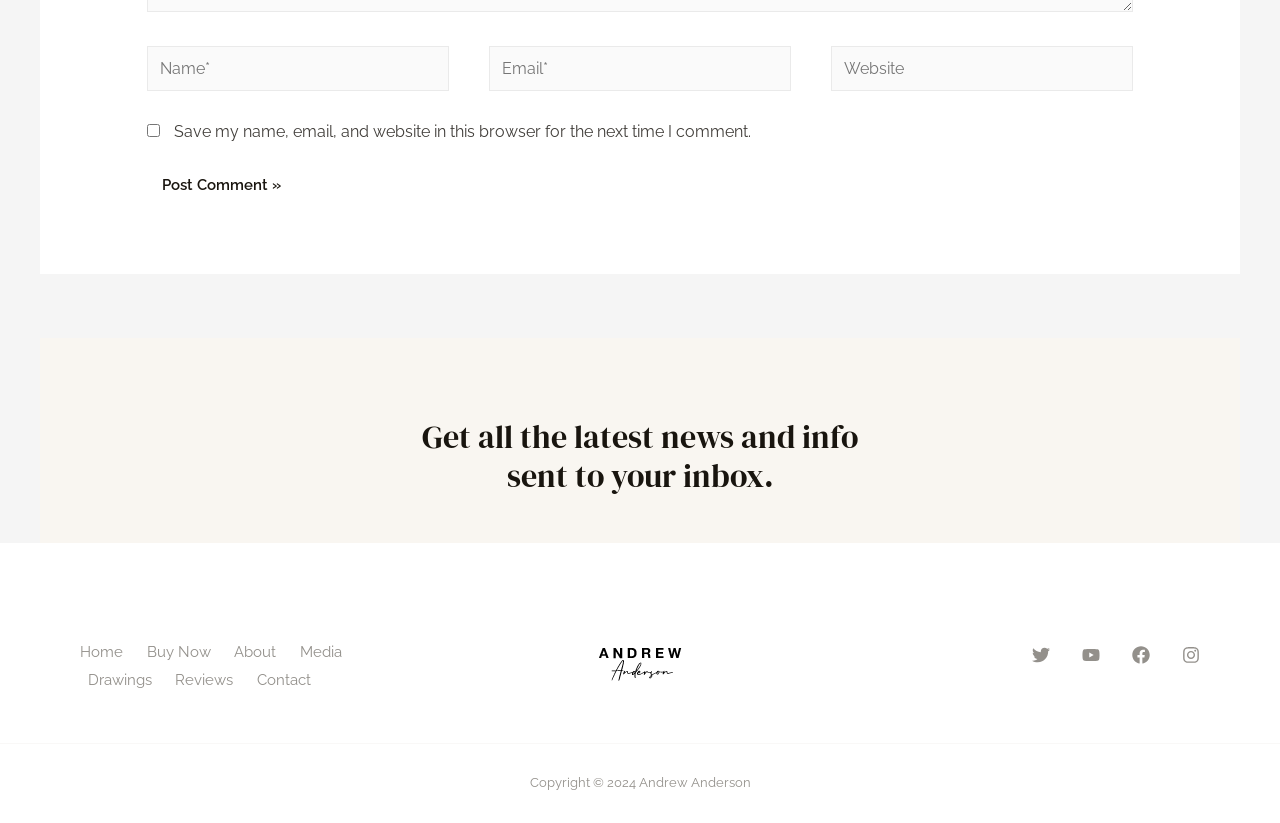Please identify the bounding box coordinates of the element I should click to complete this instruction: 'Enter your website'. The coordinates should be given as four float numbers between 0 and 1, like this: [left, top, right, bottom].

[0.649, 0.055, 0.885, 0.11]